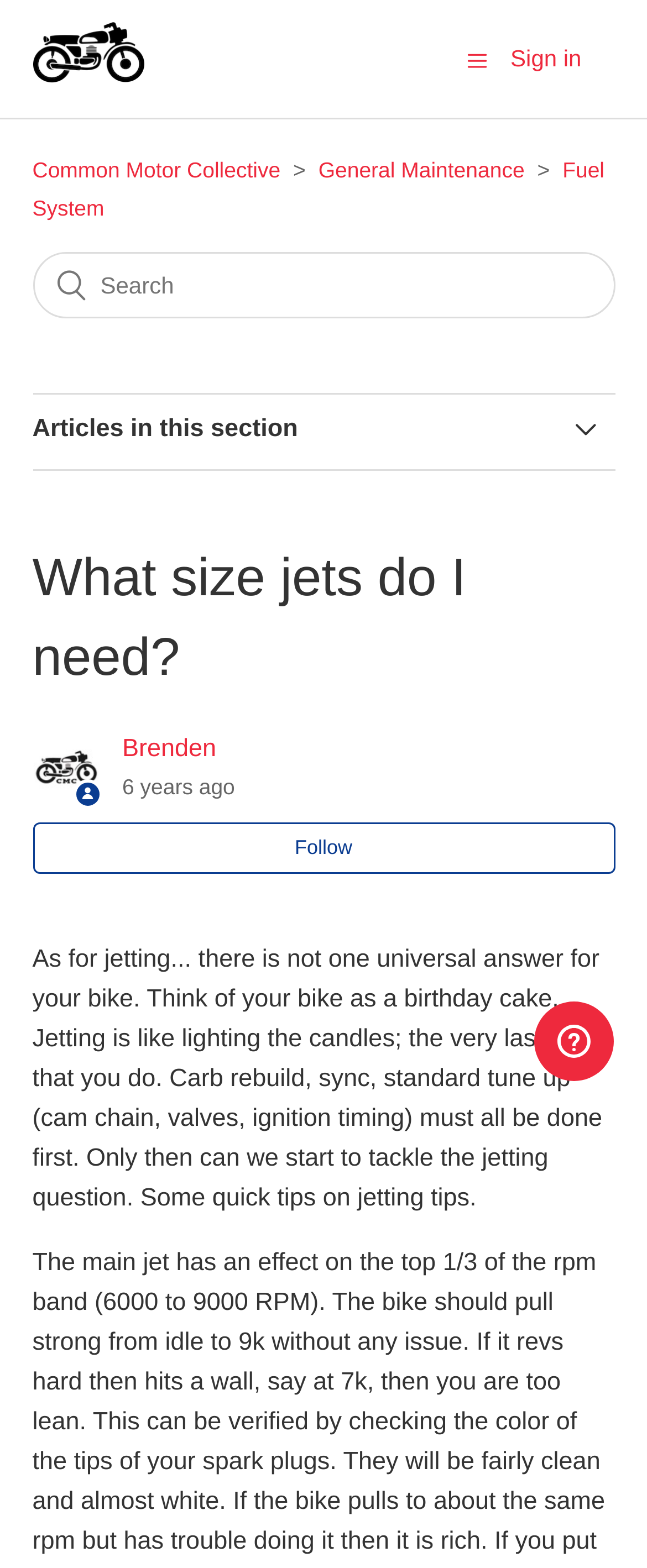Identify the bounding box coordinates for the element you need to click to achieve the following task: "Toggle navigation menu". The coordinates must be four float values ranging from 0 to 1, formatted as [left, top, right, bottom].

[0.722, 0.023, 0.753, 0.053]